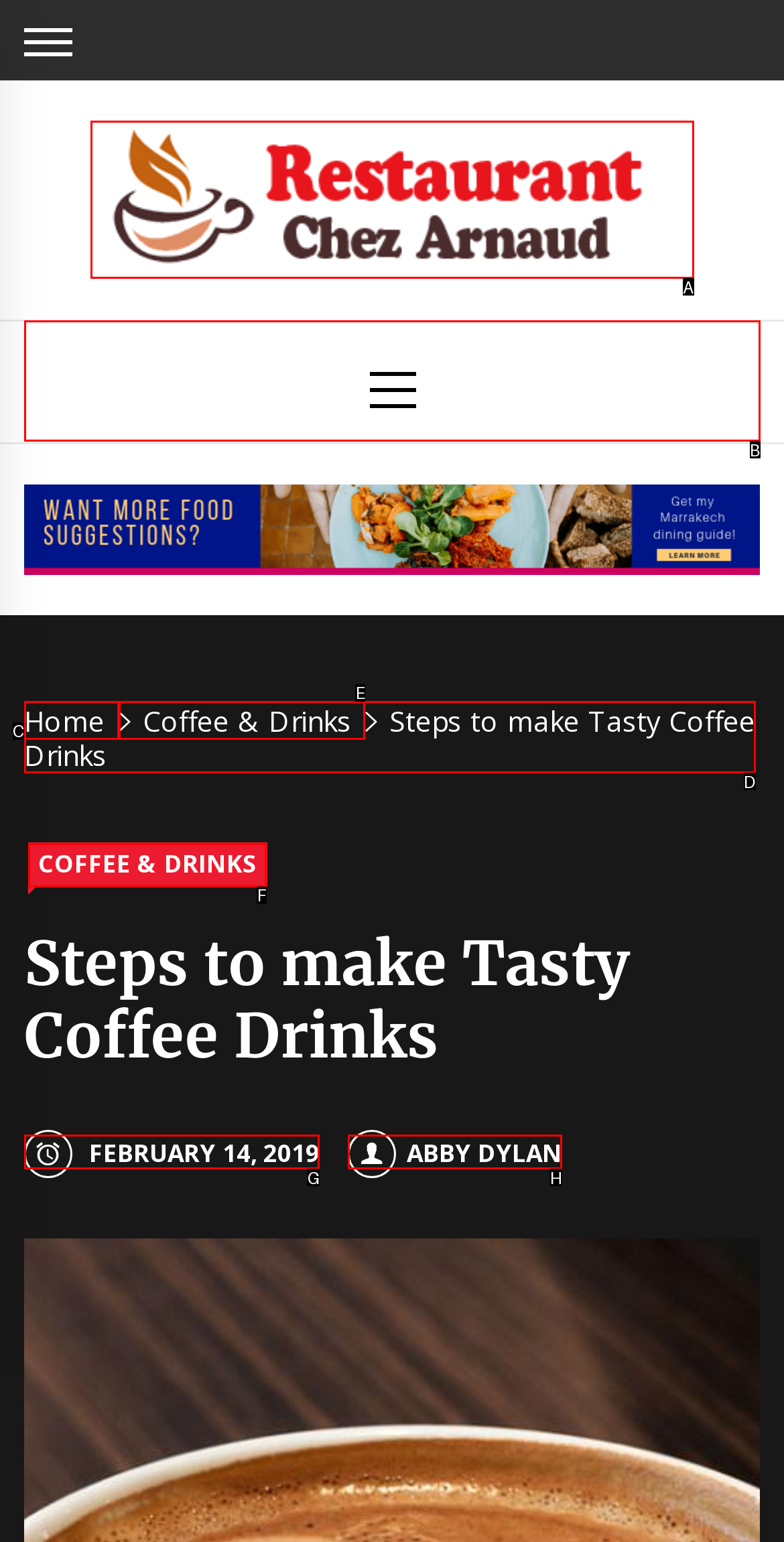Point out the option that needs to be clicked to fulfill the following instruction: View the 'COFFEE & DRINKS' category
Answer with the letter of the appropriate choice from the listed options.

F